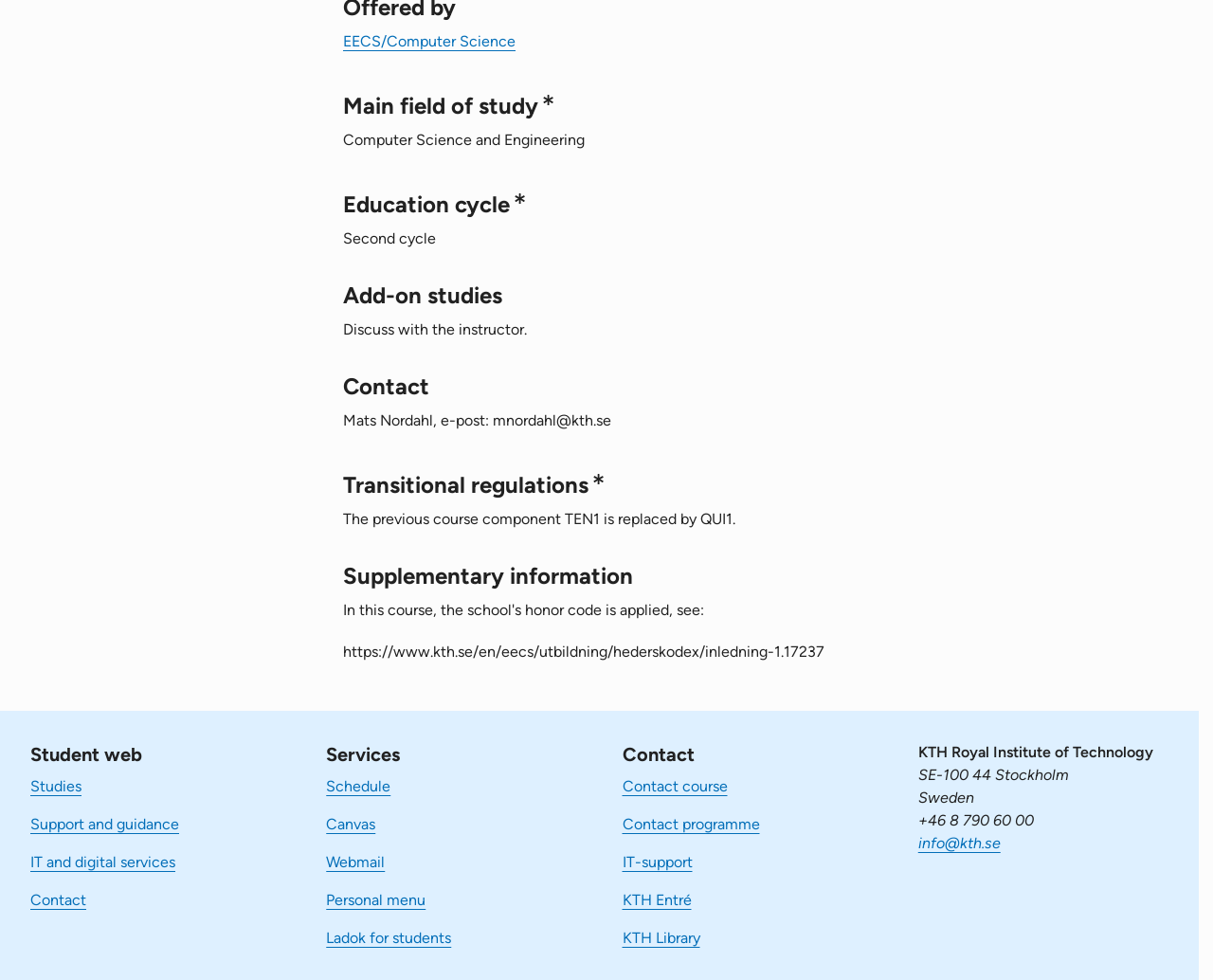What is the main field of study?
Refer to the image and provide a detailed answer to the question.

The main field of study is mentioned in the heading 'Main field of studyRetrieved from course syllabus' which is located at the top of the webpage, and the corresponding StaticText element 'Computer Science and Engineering' provides the answer.